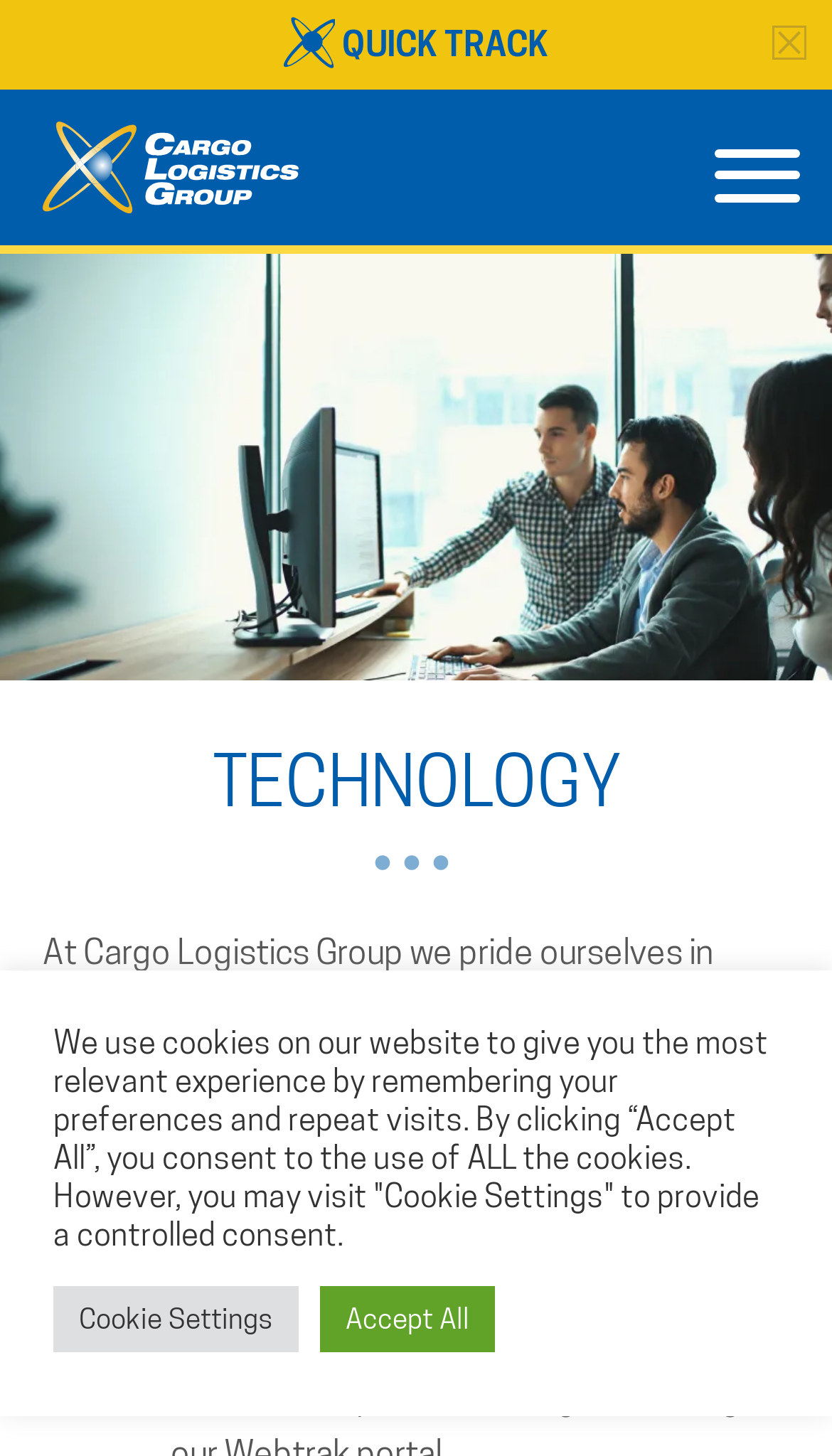Describe the entire webpage, focusing on both content and design.

The webpage is about Cargo Logistics Group, a company that provides unique logistics solutions to customers across various industries. At the top, there is a heading "QUICK TRACK" with a small SVG icon next to it. On the right side of the top section, there is another SVG icon with a "cancel" group element.

Below the top section, there is a logo image of Cargo Logistics Group, followed by a heading "TECHNOLOGY ●●●" that spans almost the entire width of the page. Under this heading, there is a paragraph of text that summarizes the company's technology capabilities, stating that they provide customized tools to each customer based on their unique needs.

The paragraph is followed by a link to "variety of industries" and then a list of technologies available to customers, marked by a bullet point "•". The list is not fully expanded, but it appears to be a dropdown or collapsible list.

At the bottom of the page, there is a notice about the use of cookies on the website, which informs users that the website uses cookies to provide a relevant experience and allows them to consent to the use of all cookies or visit the "Cookie Settings" to provide controlled consent. There are two buttons, "Cookie Settings" and "Accept All", that allow users to manage their cookie preferences.